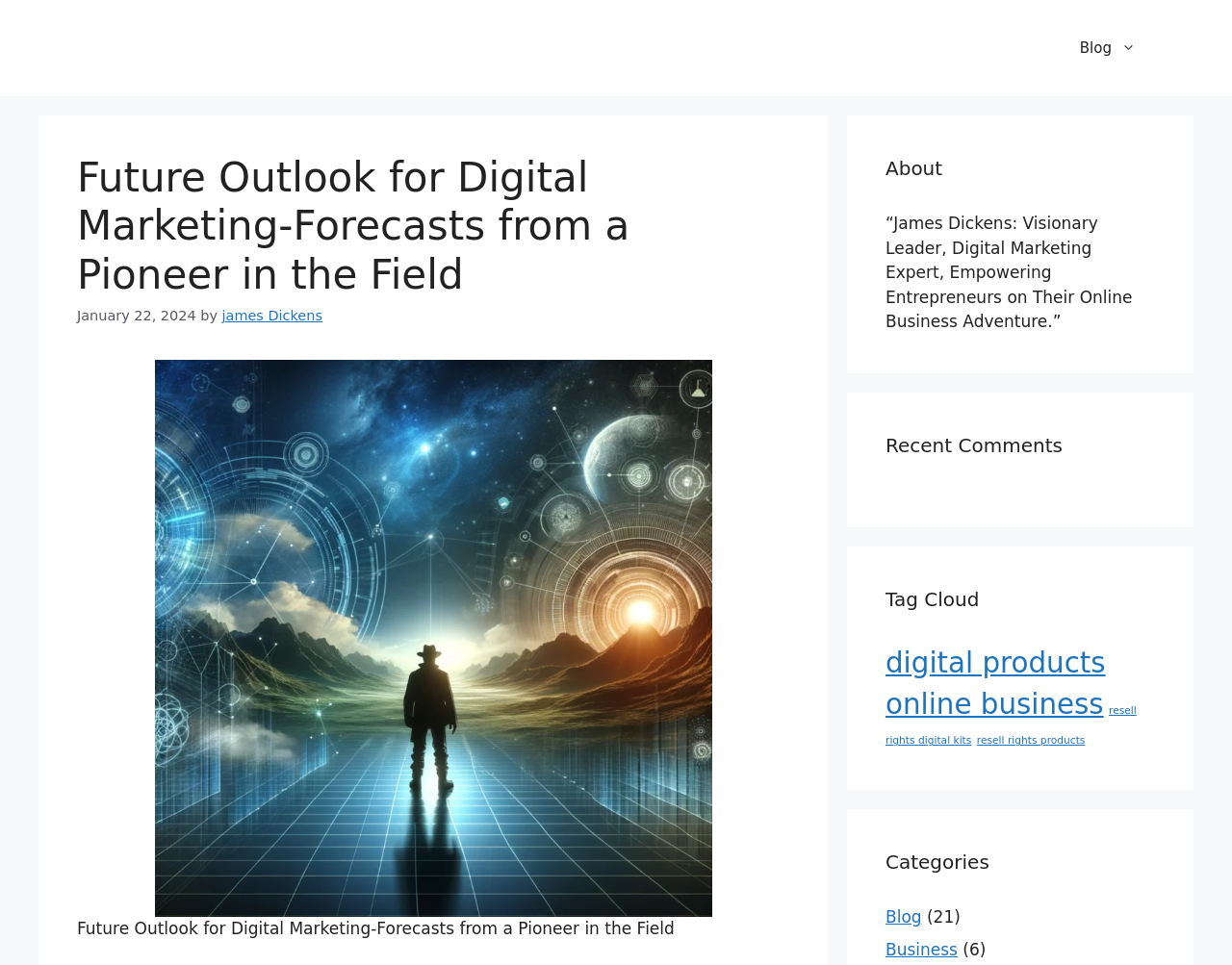Determine the bounding box coordinates of the area to click in order to meet this instruction: "Click the 'digital products' link".

[0.719, 0.669, 0.897, 0.703]